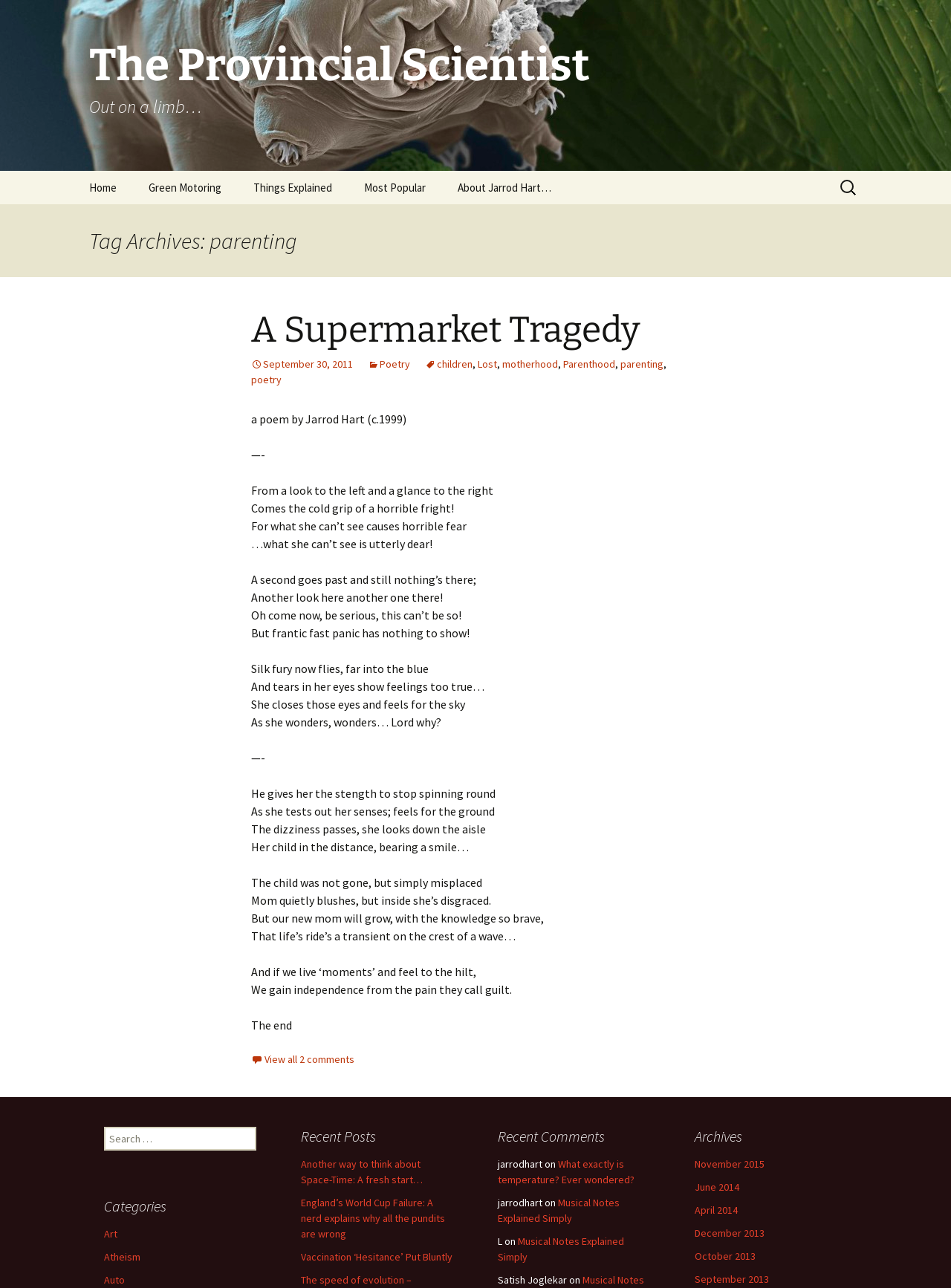Please identify the bounding box coordinates of the element that needs to be clicked to execute the following command: "Read all reviews". Provide the bounding box using four float numbers between 0 and 1, formatted as [left, top, right, bottom].

None